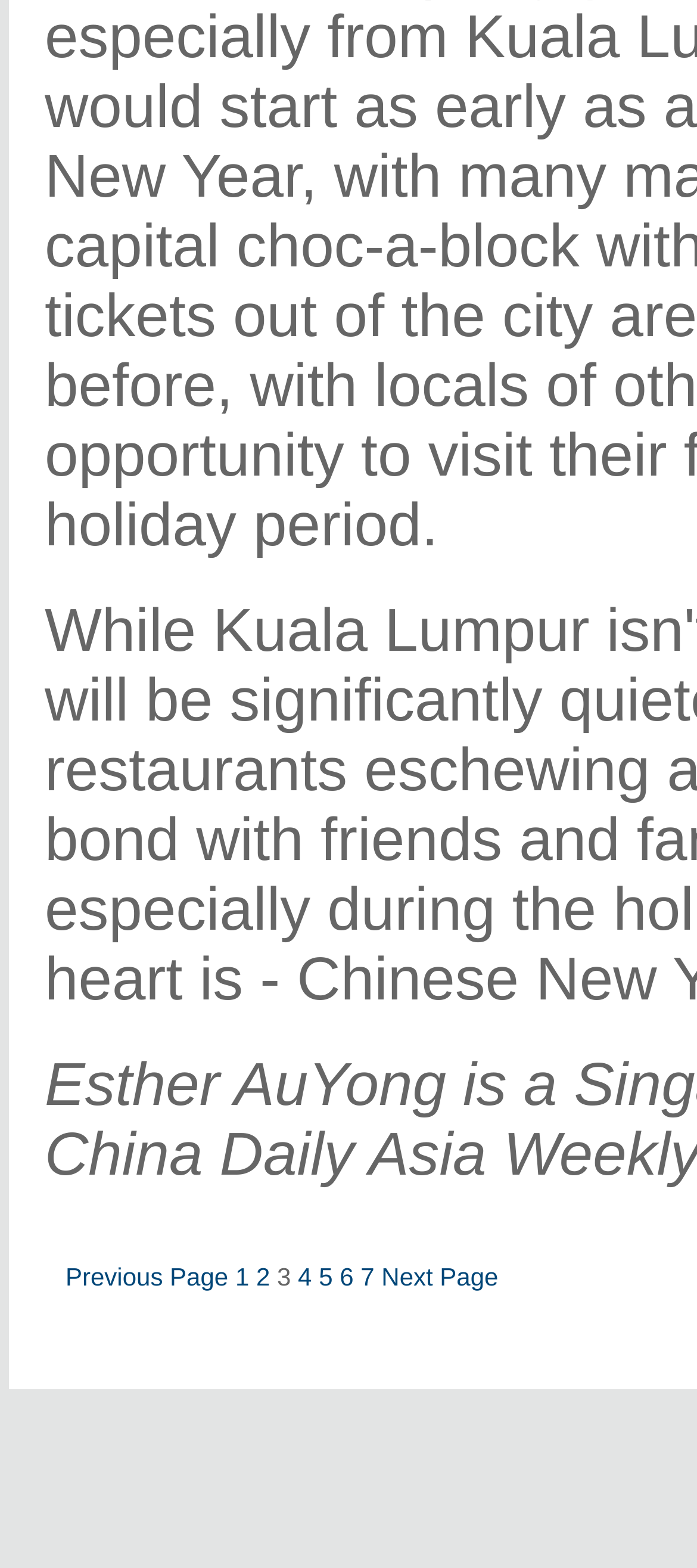Determine the bounding box coordinates of the clickable element necessary to fulfill the instruction: "go to page 4". Provide the coordinates as four float numbers within the 0 to 1 range, i.e., [left, top, right, bottom].

[0.427, 0.805, 0.447, 0.823]